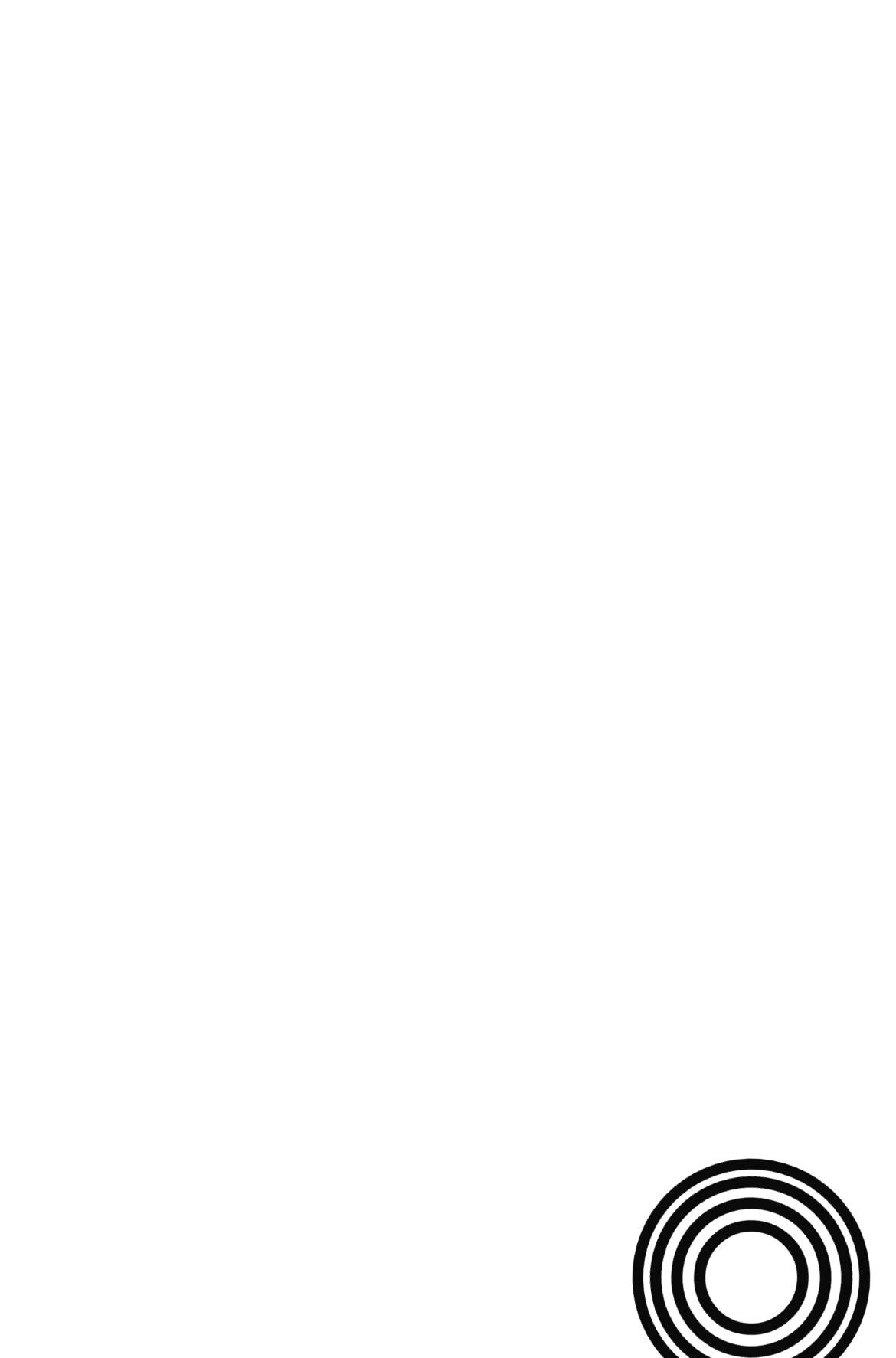Extract the text of the main heading from the webpage.

Bergen, NJ Water Pressure Testing